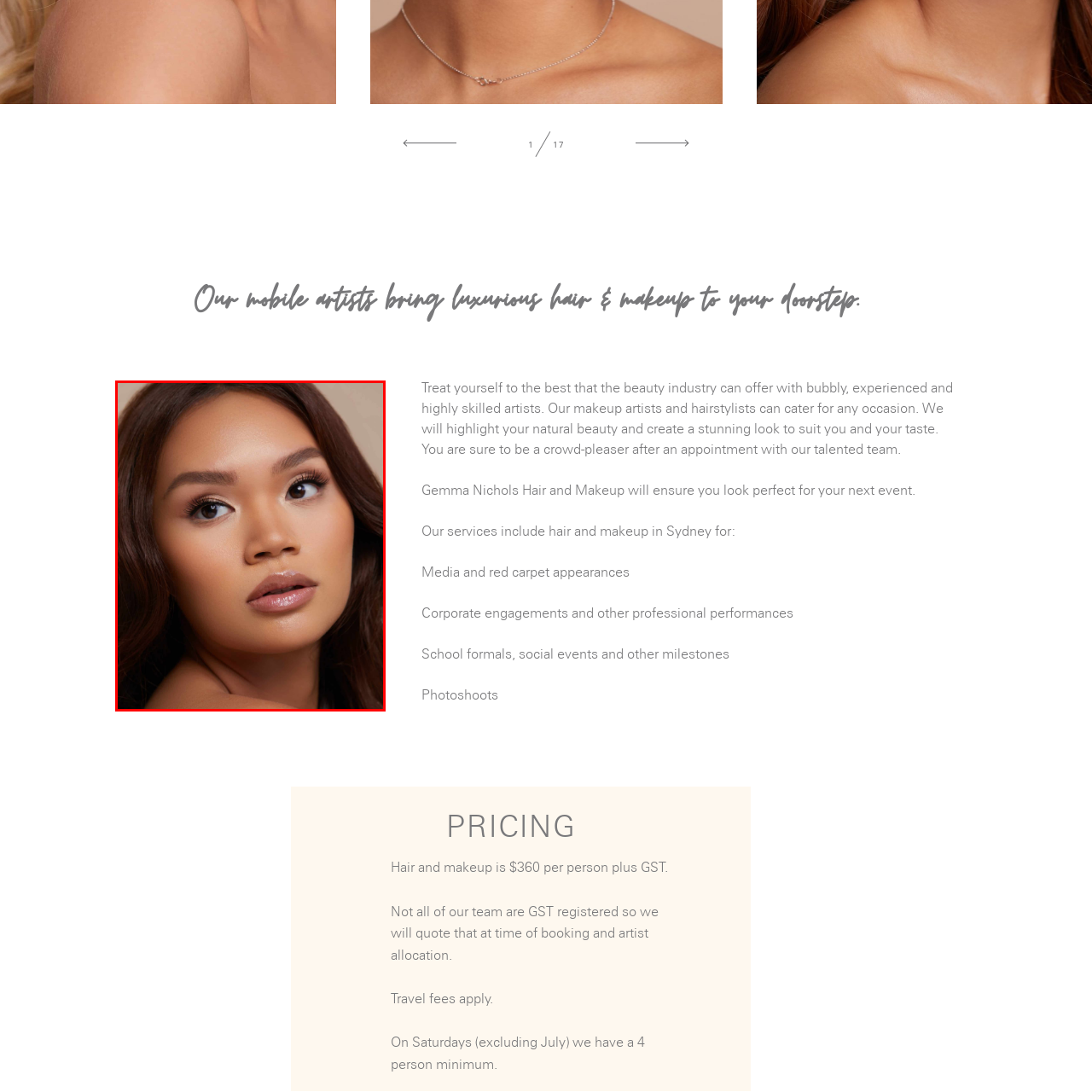Direct your attention to the part of the image marked by the red boundary and give a detailed response to the following question, drawing from the image: Is the makeup natural-looking?

The caption describes the makeup as 'professionally styled' and 'highlighting her natural beauty', suggesting that the makeup is intended to enhance the woman's natural features rather than dramatically alter her appearance, which implies a natural-looking makeup style.